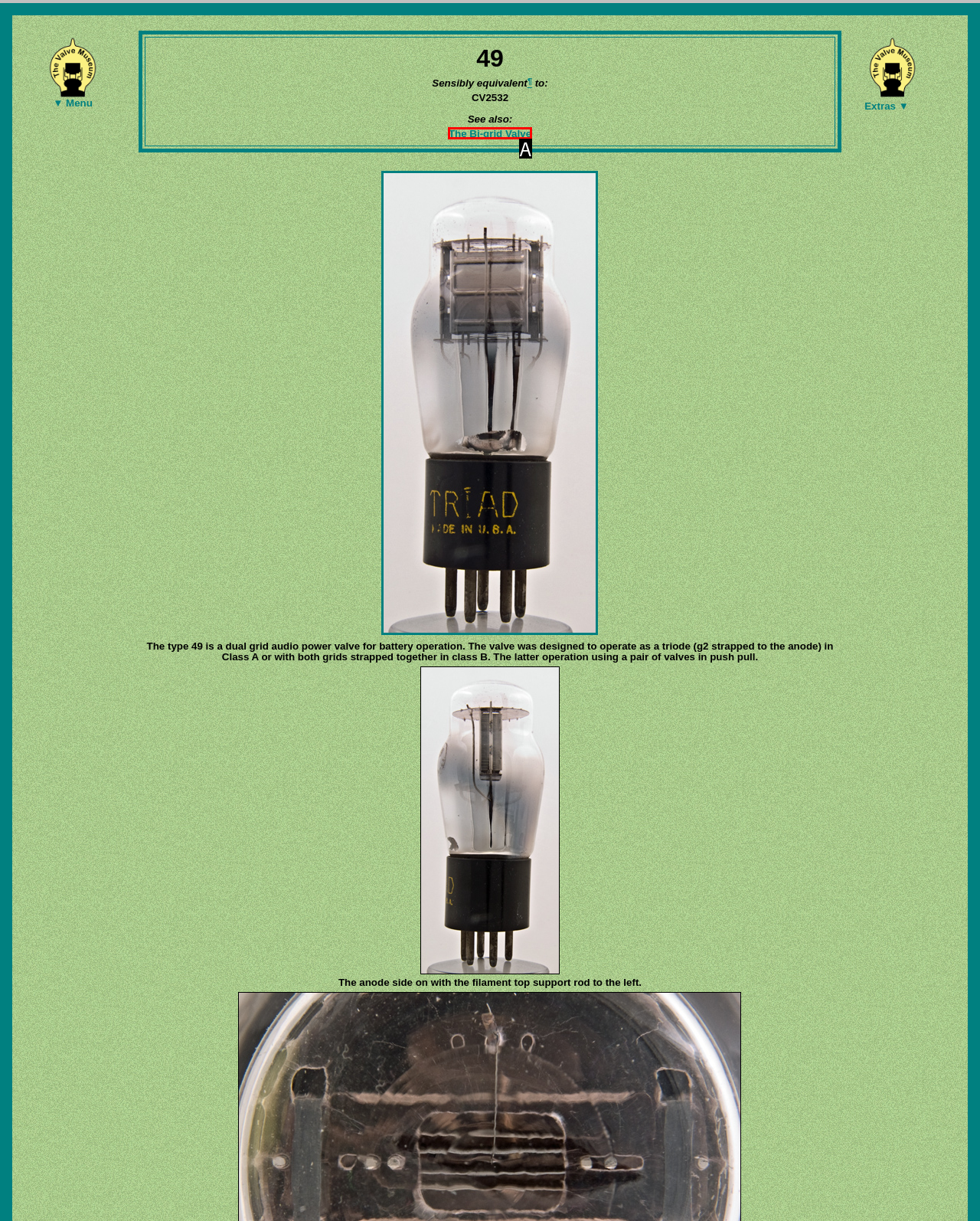Identify the HTML element that best fits the description: The Bi-grid Valve. Respond with the letter of the corresponding element.

A